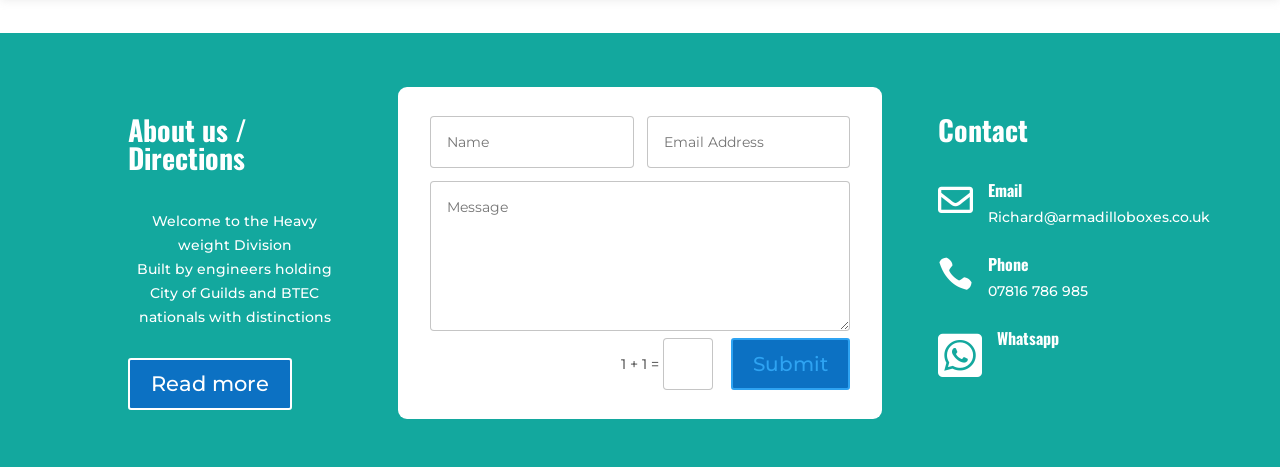Find the bounding box coordinates of the element to click in order to complete the given instruction: "Click the 'Submit' button."

[0.571, 0.723, 0.664, 0.834]